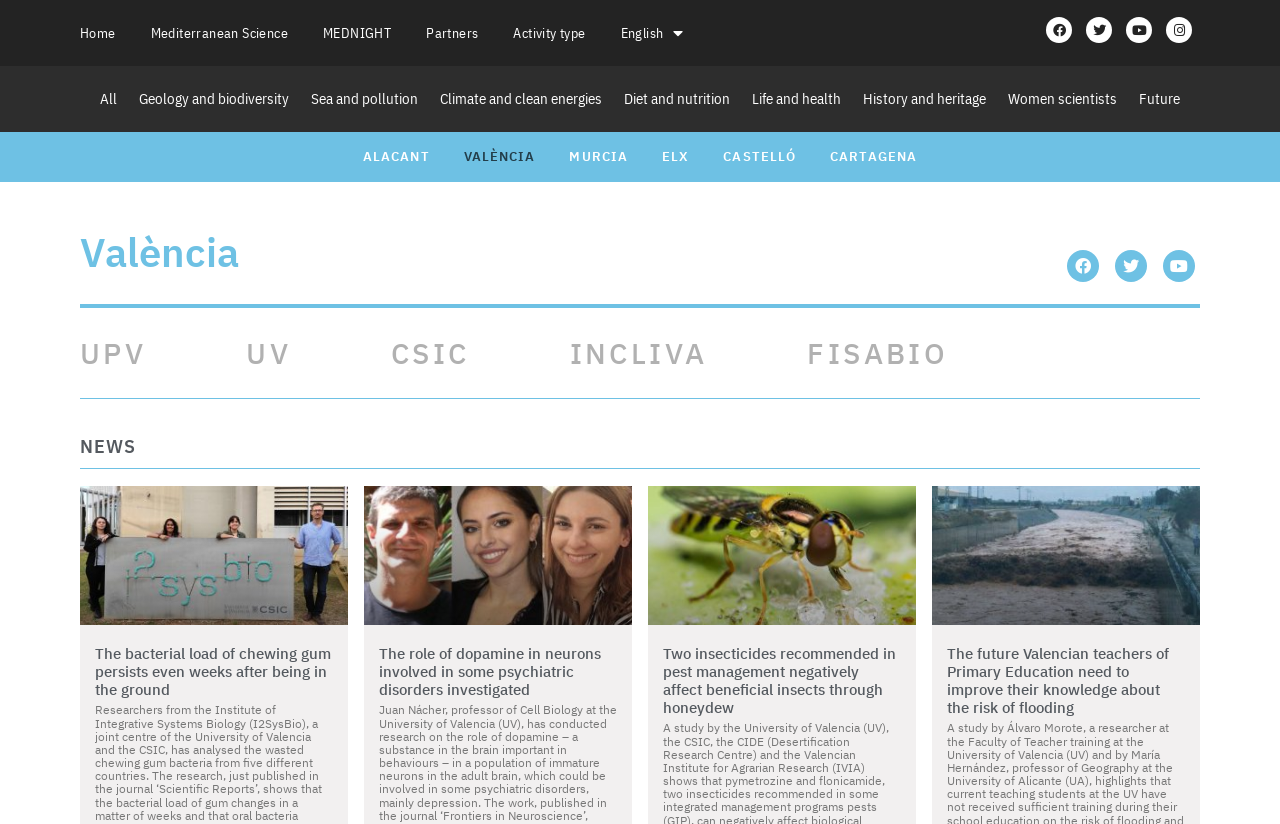Determine the bounding box coordinates of the clickable element to achieve the following action: 'Read news about The bacterial load of chewing gum persists even weeks after being in the ground'. Provide the coordinates as four float values between 0 and 1, formatted as [left, top, right, bottom].

[0.074, 0.783, 0.26, 0.849]